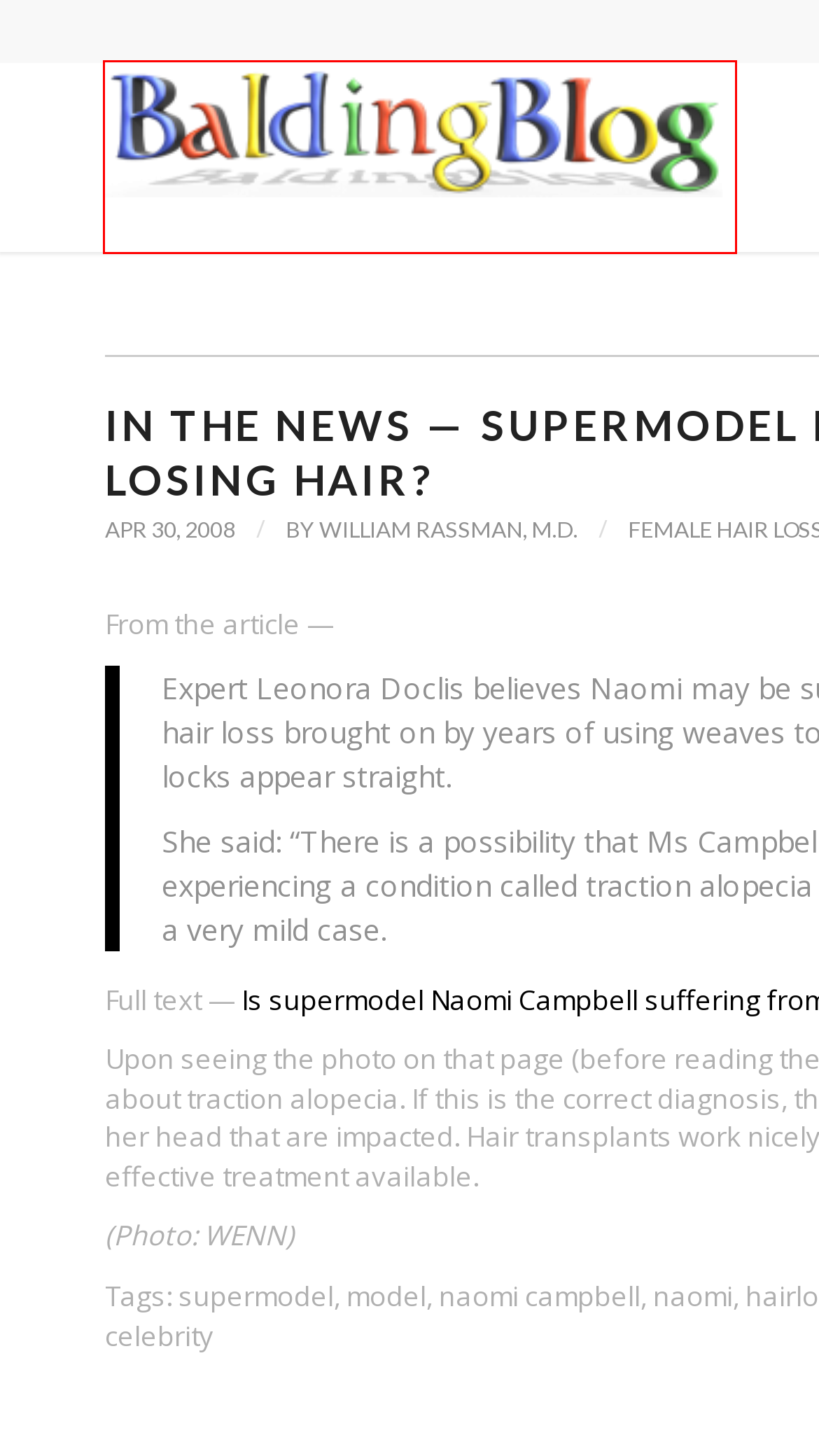You have been given a screenshot of a webpage with a red bounding box around a UI element. Select the most appropriate webpage description for the new webpage that appears after clicking the element within the red bounding box. The choices are:
A. Other Surgical Procedures – WRassman,M.D. BaldingBlog
B. Other – WRassman,M.D. BaldingBlog
C. WRassman,M.D. BaldingBlog
D. December 2015 – WRassman,M.D. BaldingBlog
E. Scalp MicroPigmentation – WRassman,M.D. BaldingBlog
F. January 2024 – WRassman,M.D. BaldingBlog
G. March 2017 – WRassman,M.D. BaldingBlog
H. July 2009 – WRassman,M.D. BaldingBlog

C